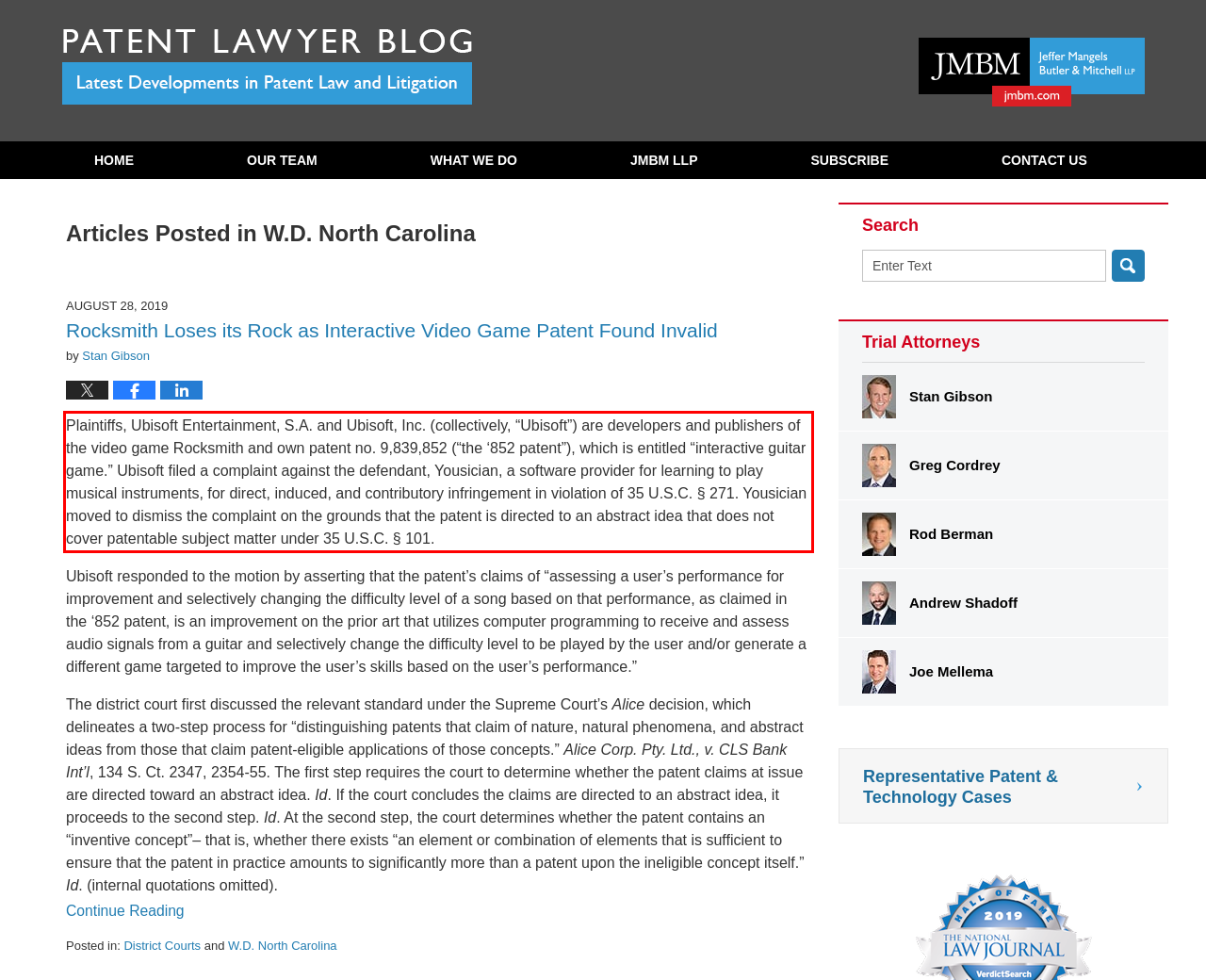Examine the webpage screenshot and use OCR to recognize and output the text within the red bounding box.

Plaintiffs, Ubisoft Entertainment, S.A. and Ubisoft, Inc. (collectively, “Ubisoft”) are developers and publishers of the video game Rocksmith and own patent no. 9,839,852 (“the ‘852 patent”), which is entitled “interactive guitar game.” Ubisoft filed a complaint against the defendant, Yousician, a software provider for learning to play musical instruments, for direct, induced, and contributory infringement in violation of 35 U.S.C. § 271. Yousician moved to dismiss the complaint on the grounds that the patent is directed to an abstract idea that does not cover patentable subject matter under 35 U.S.C. § 101.